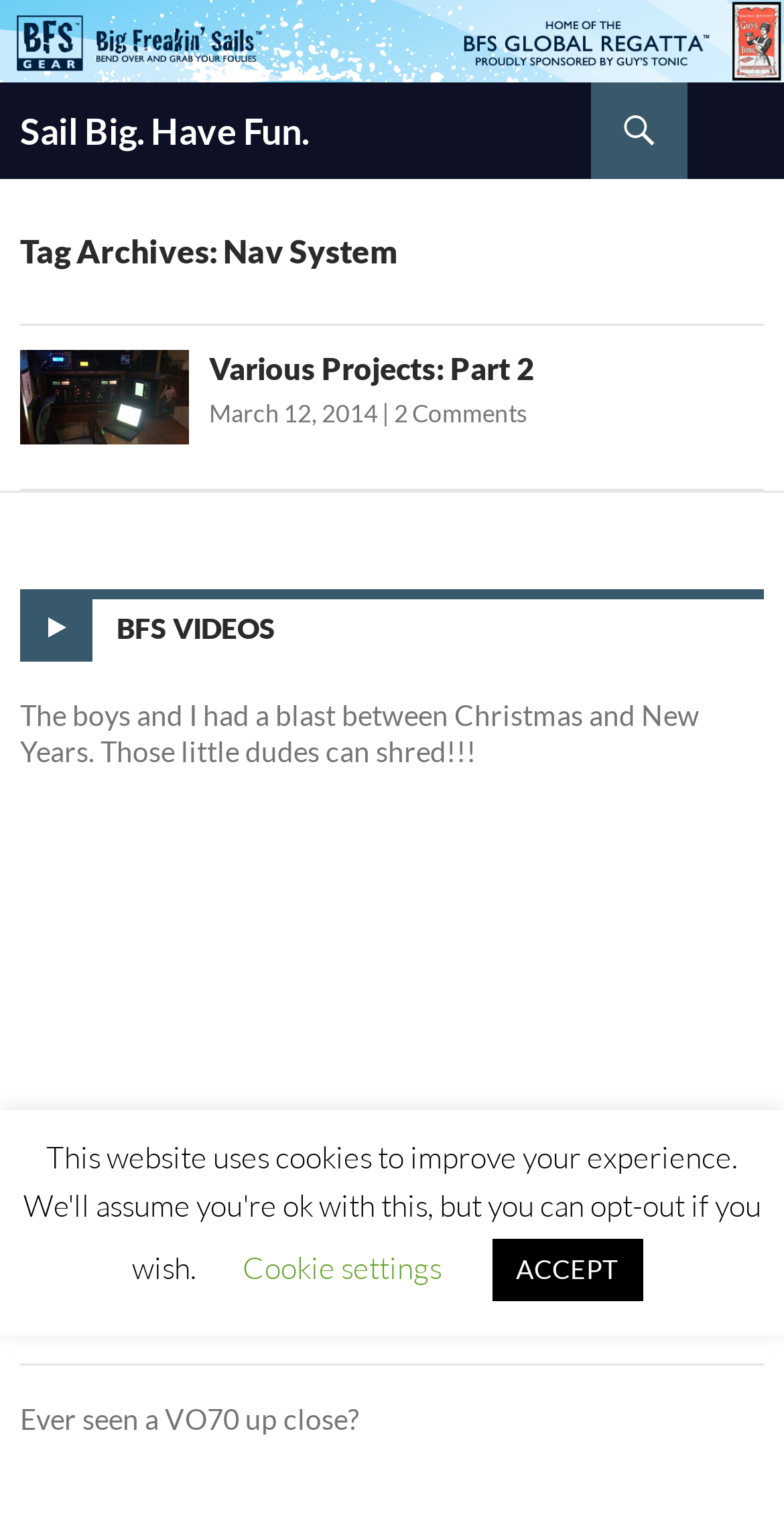Identify the bounding box coordinates for the UI element described as: "Cookie settings".

[0.309, 0.825, 0.563, 0.851]